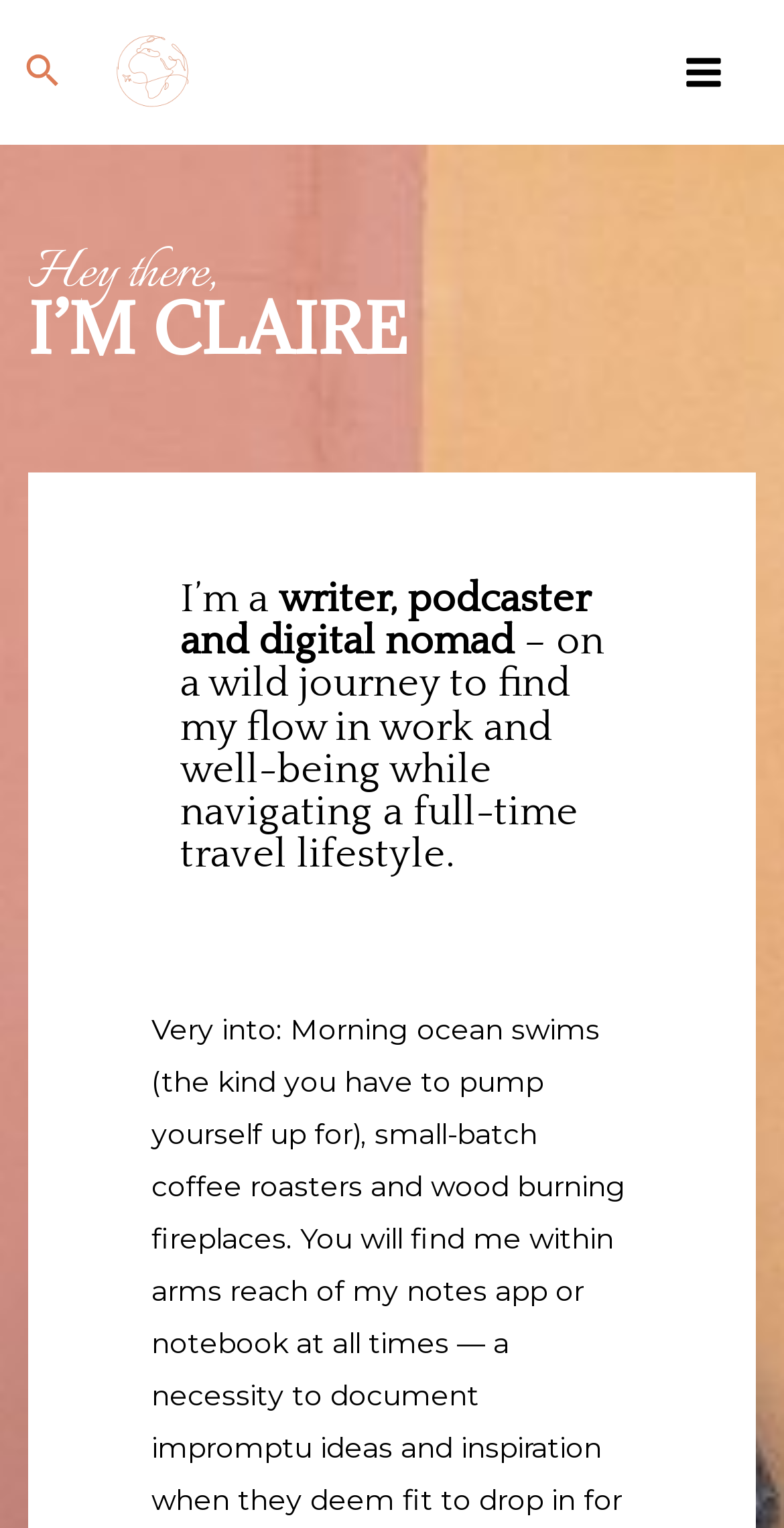Please answer the following question using a single word or phrase: 
What is the tone of the webpage?

Personal and reflective